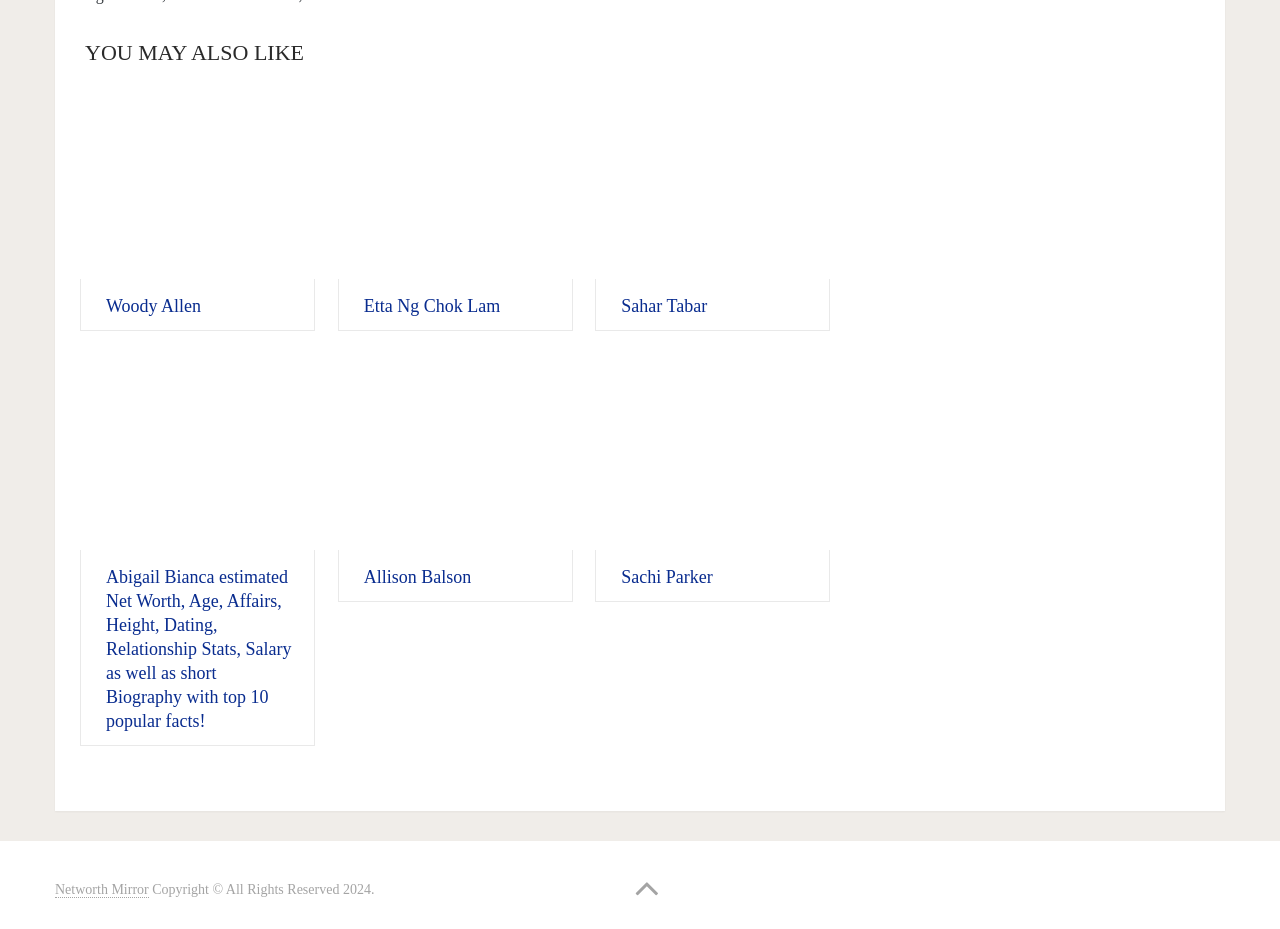Ascertain the bounding box coordinates for the UI element detailed here: "Etta Ng Chok Lam". The coordinates should be provided as [left, top, right, bottom] with each value being a float between 0 and 1.

[0.284, 0.318, 0.391, 0.34]